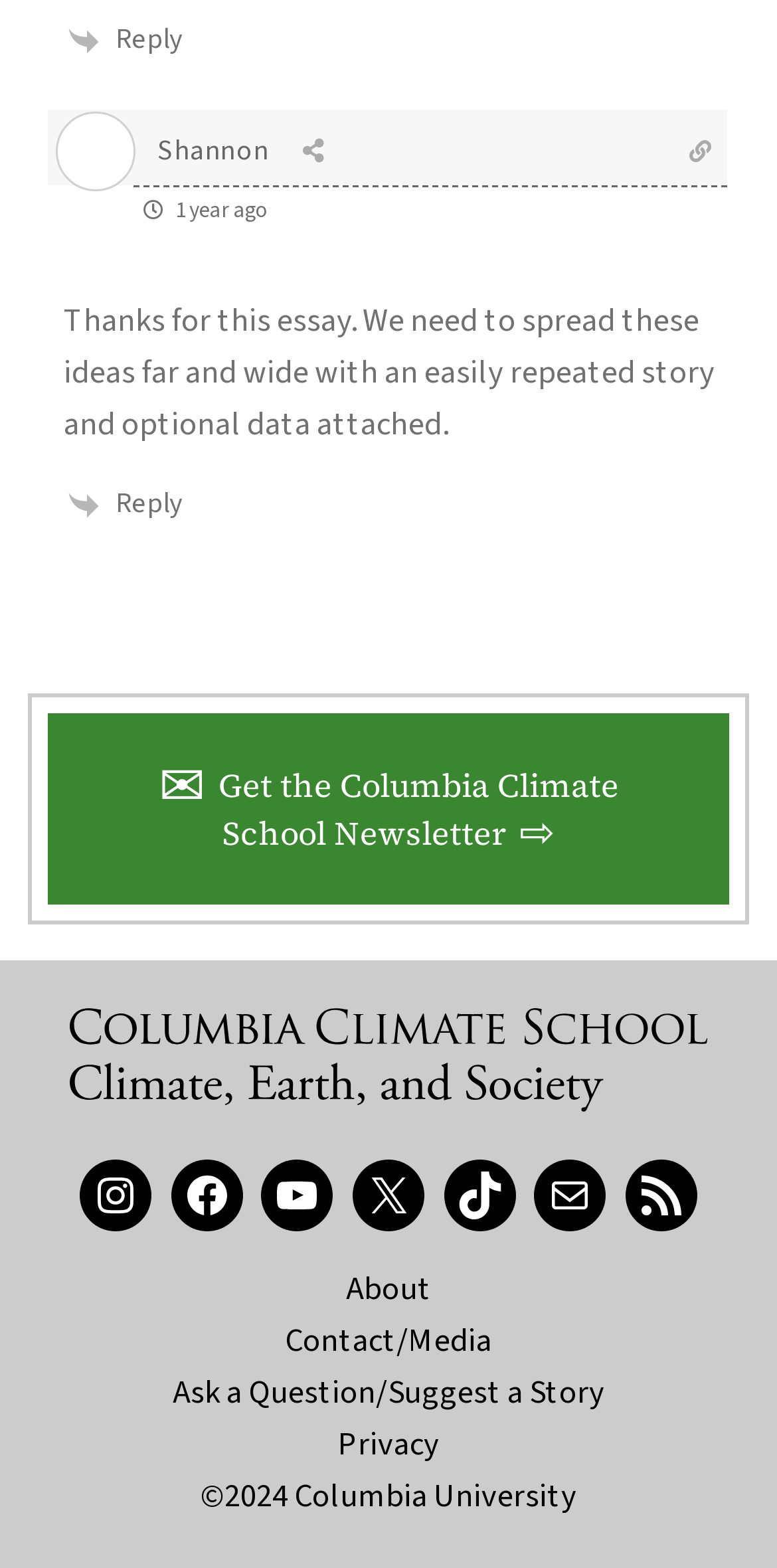Please locate the bounding box coordinates of the element that should be clicked to achieve the given instruction: "Visit the Facebook page".

[0.22, 0.74, 0.312, 0.785]